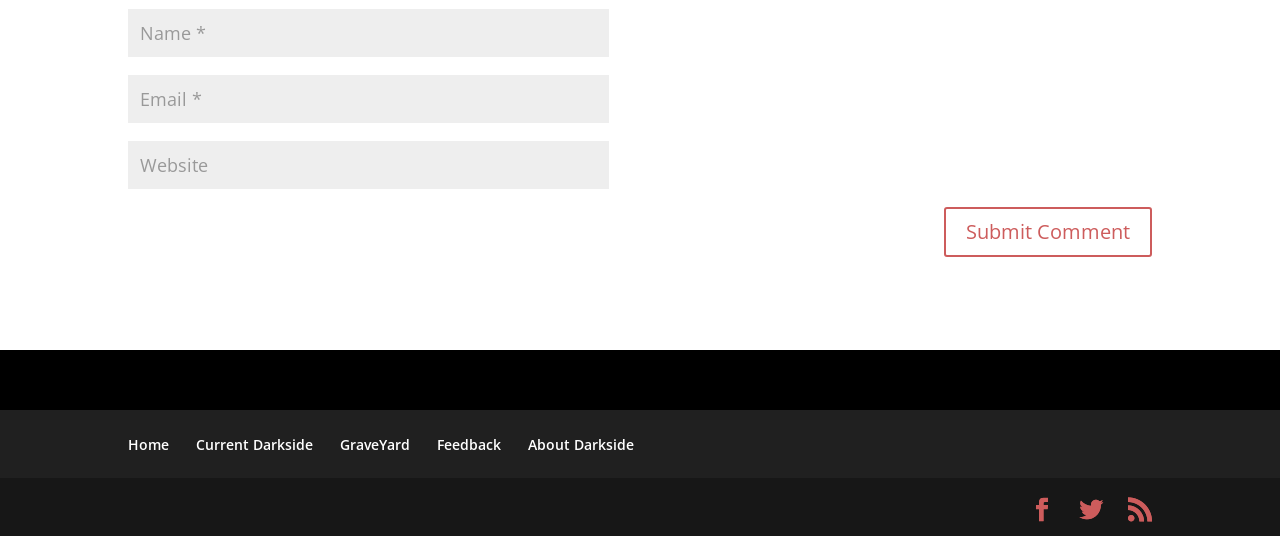Answer this question using a single word or a brief phrase:
How many textboxes are there?

3